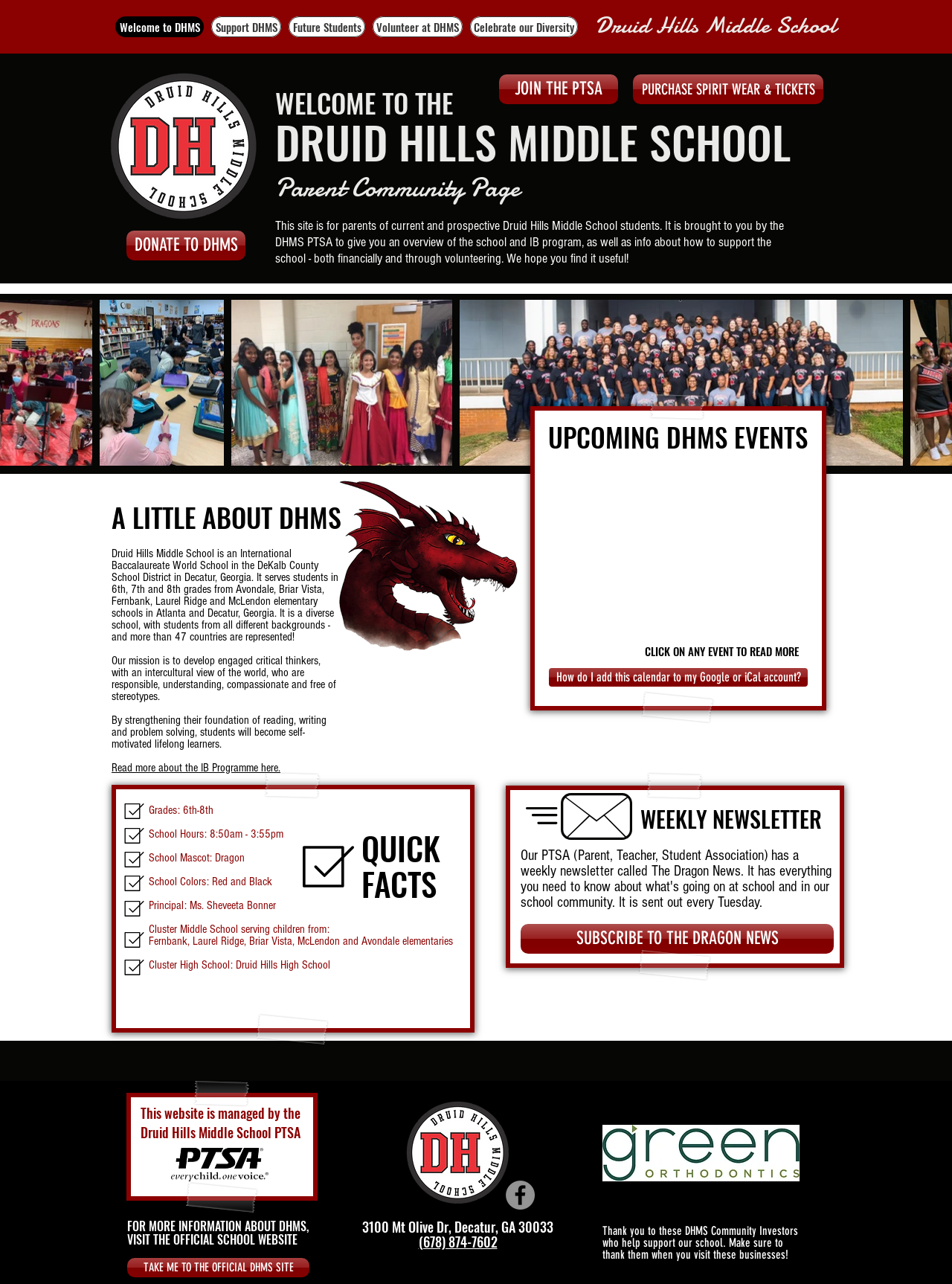What is the name of the principal?
Look at the image and respond with a one-word or short-phrase answer.

Ms. Sheveeta Bonner